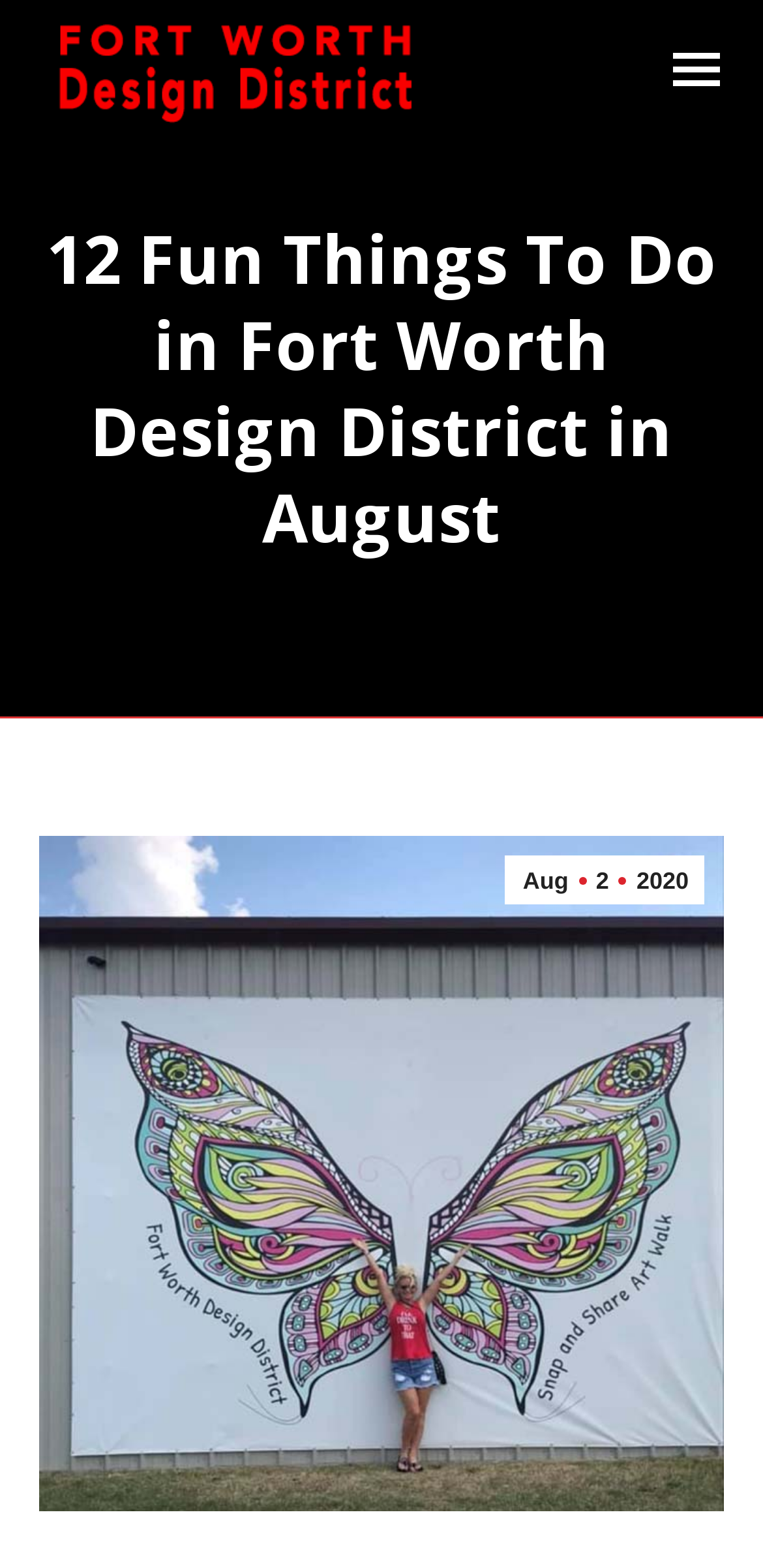Offer a detailed explanation of the webpage layout and contents.

The webpage appears to be an article or blog post about 12 fun things to do in Fort Worth Design District in August. At the top left of the page, there is a link to "Fort Worth Design District" accompanied by an image with the same name. Below this, there is a heading that reads "12 Fun Things To Do in Fort Worth Design District in August" which spans almost the entire width of the page. 

To the right of the heading, there is a link to a specific date, "Aug 2 2020". Above this link, there is a large image that takes up most of the page's width. 

At the top right of the page, there is a link to a "Mobile menu icon". Near the bottom right of the page, there is a link to "Go to Top" accompanied by a small image. 

The article's content is not explicitly described in the accessibility tree, but based on the meta description, it may include topics such as art, selfies, guitar lessons, crafting, and more.